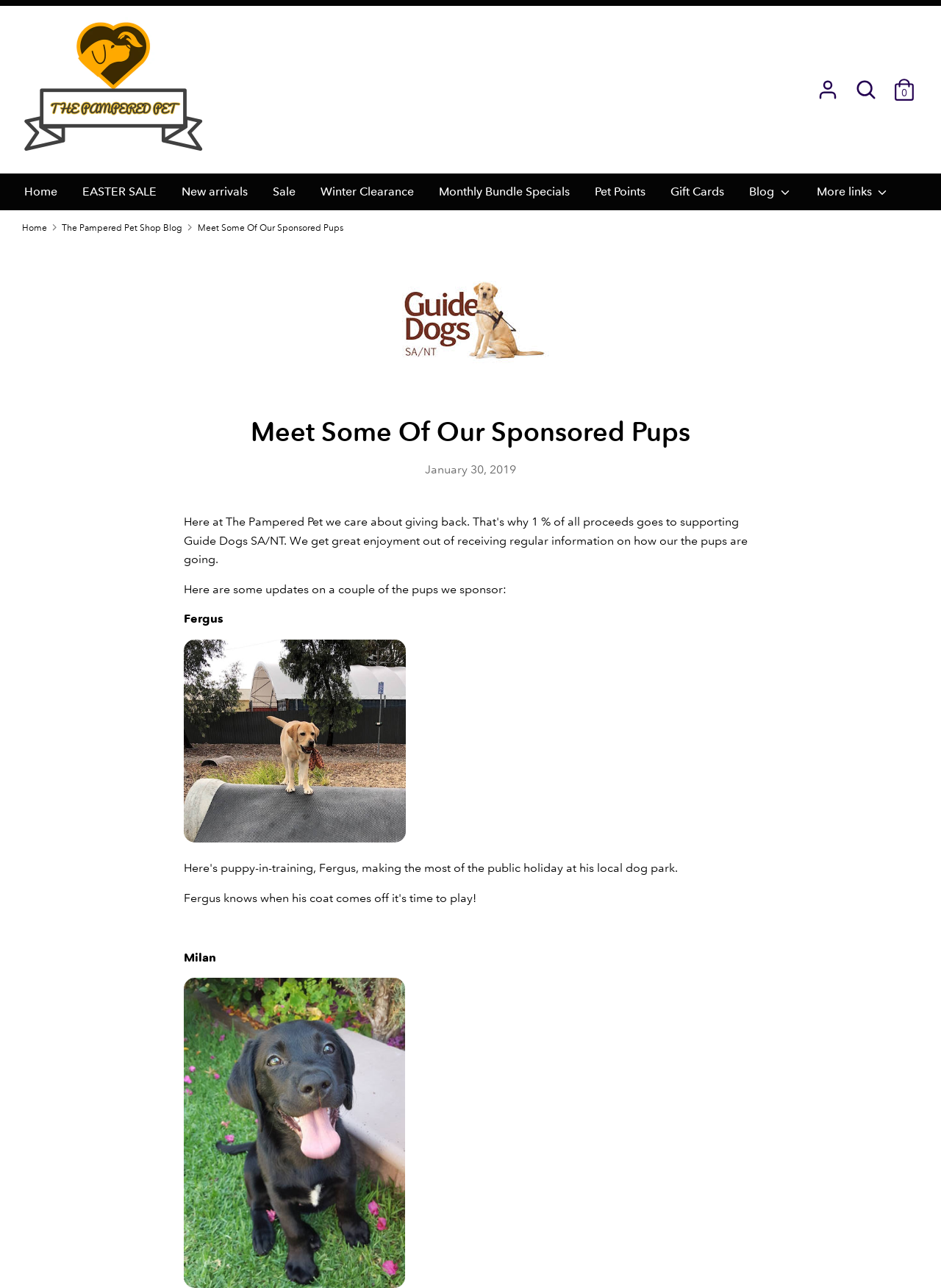Extract the main heading from the webpage content.

Meet Some Of Our Sponsored Pups